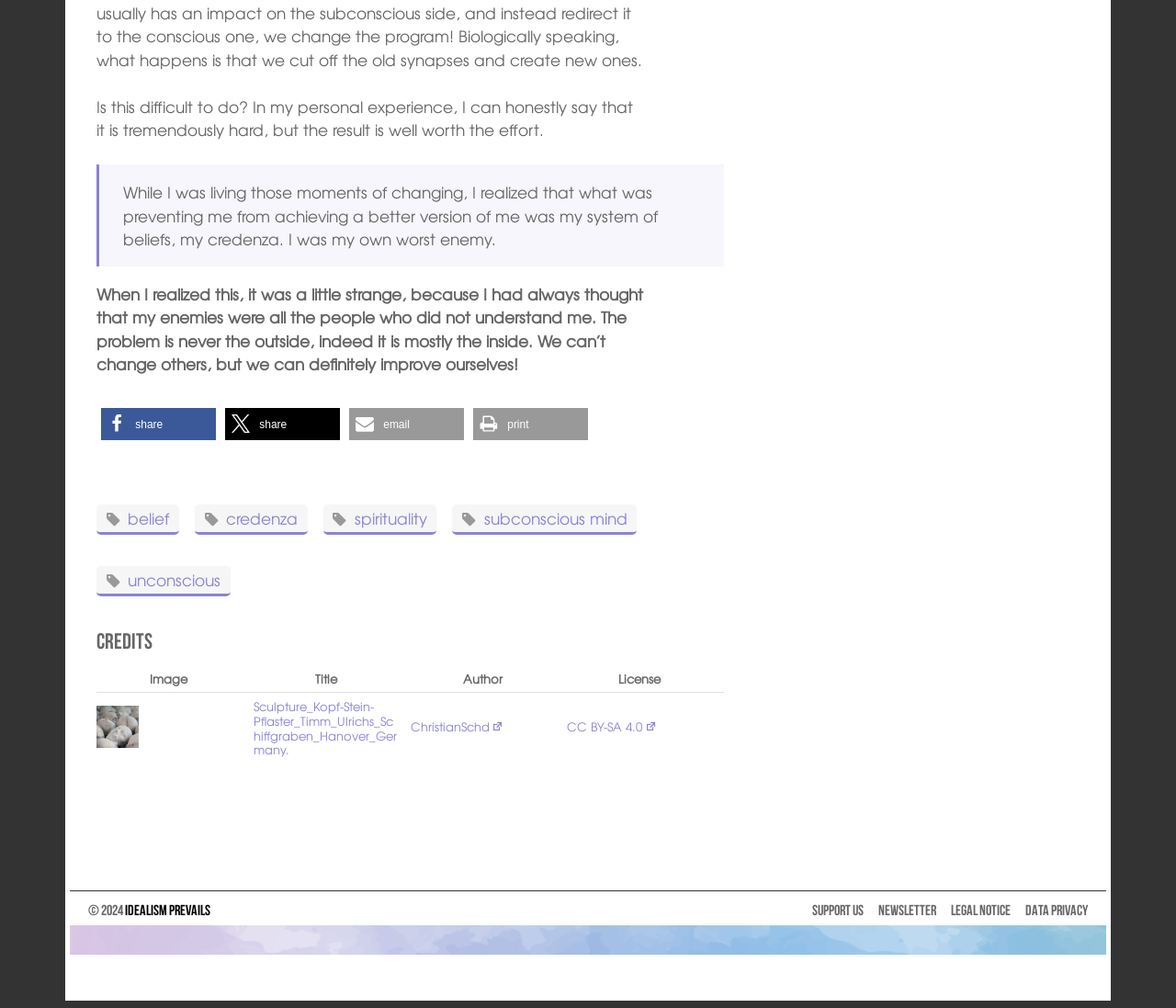Mark the bounding box of the element that matches the following description: "Data Privacy".

[0.865, 0.893, 0.931, 0.914]